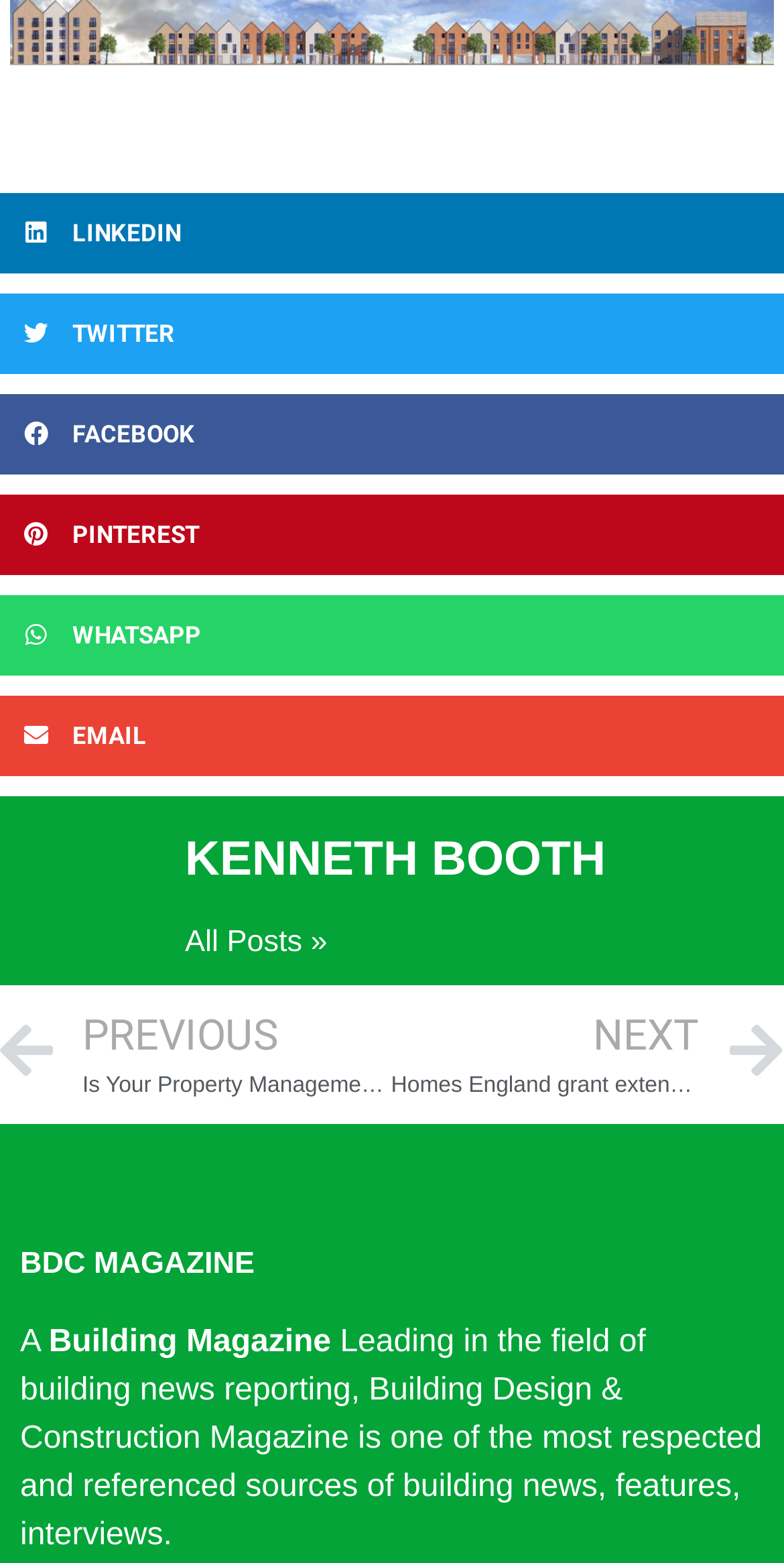Determine the coordinates of the bounding box that should be clicked to complete the instruction: "Read previous post". The coordinates should be represented by four float numbers between 0 and 1: [left, top, right, bottom].

[0.0, 0.644, 0.499, 0.706]